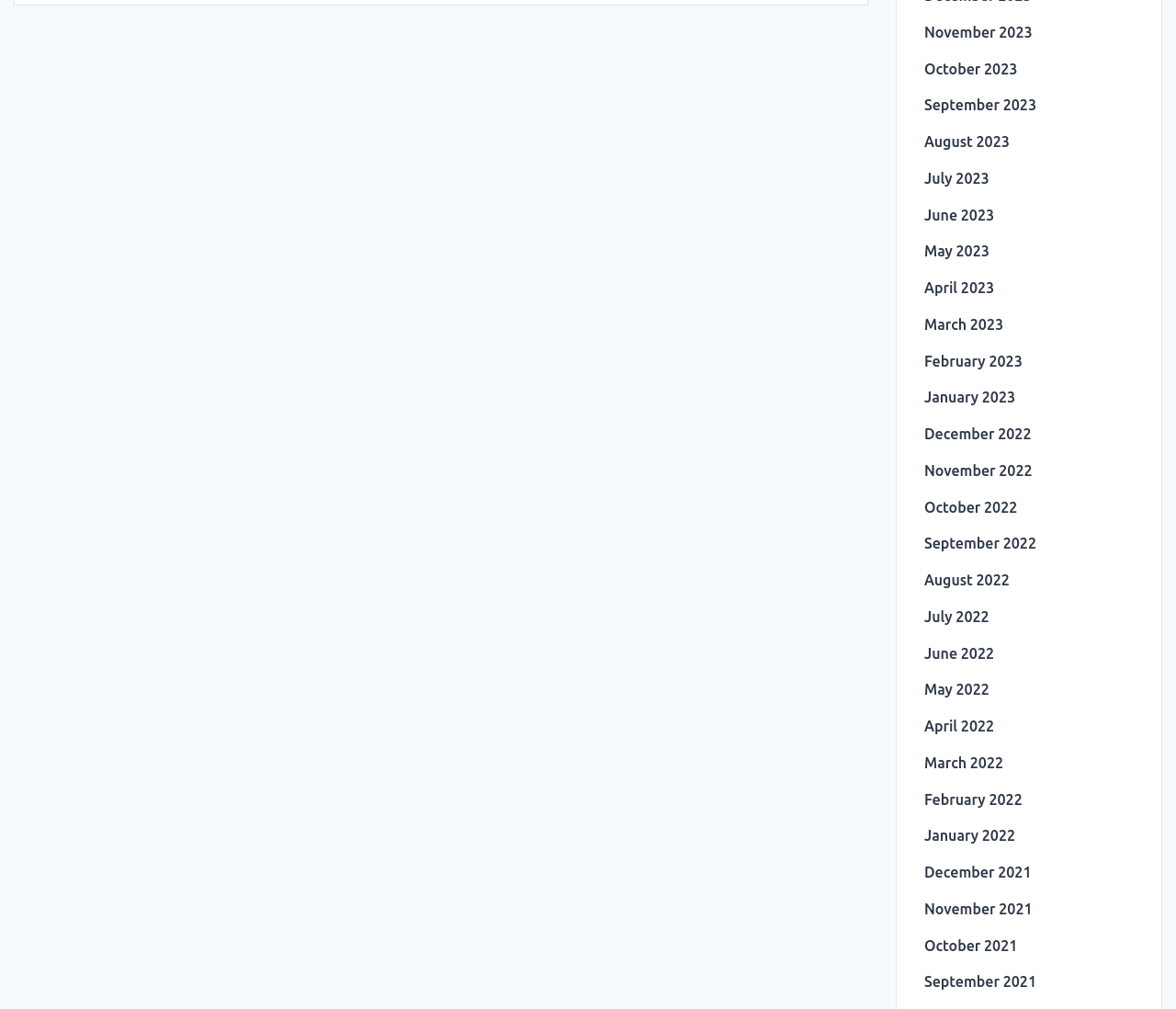For the element described, predict the bounding box coordinates as (top-left x, top-left y, bottom-right x, bottom-right y). All values should be between 0 and 1. Element description: September 2022

[0.786, 0.53, 0.881, 0.548]